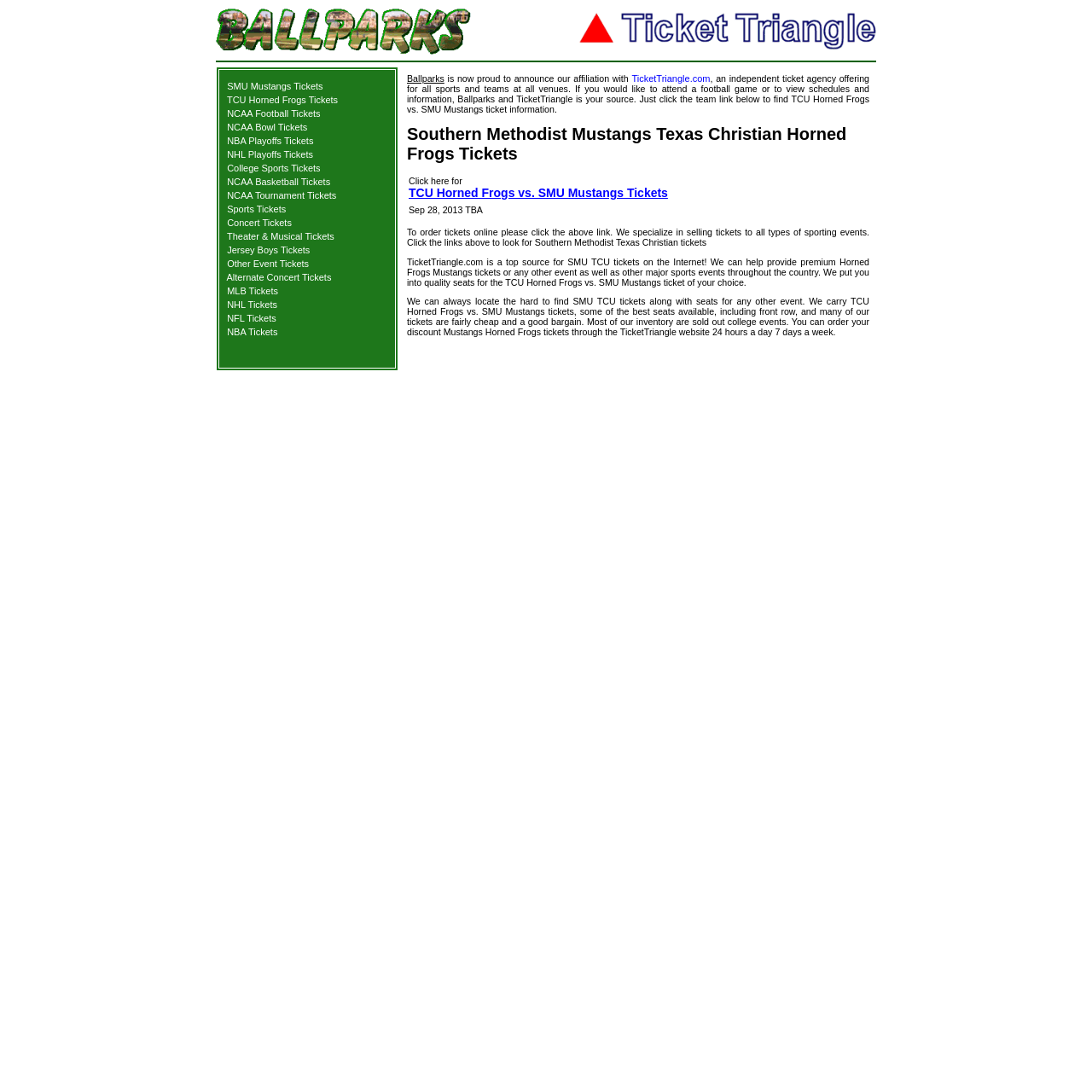Are there any images on the webpage?
Using the image, provide a concise answer in one word or a short phrase.

Yes